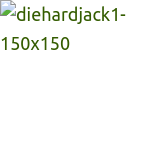Produce a meticulous caption for the image.

The image features a graphic element, specifically a thumbnail titled "diehardjack1," which likely represents the game being reviewed in the accompanying text. Positioned within a review context, this image is associated with the discussion about the game "Sparkle 2," providing a visual cue to readers about the subject matter. The review emphasizes both the addictive nature of the gameplay and the improvements over its predecessor. As a small, square graphic, it integrates seamlessly with the review layout, enhancing the overall presentation of the game’s characteristics and the writer's insights.